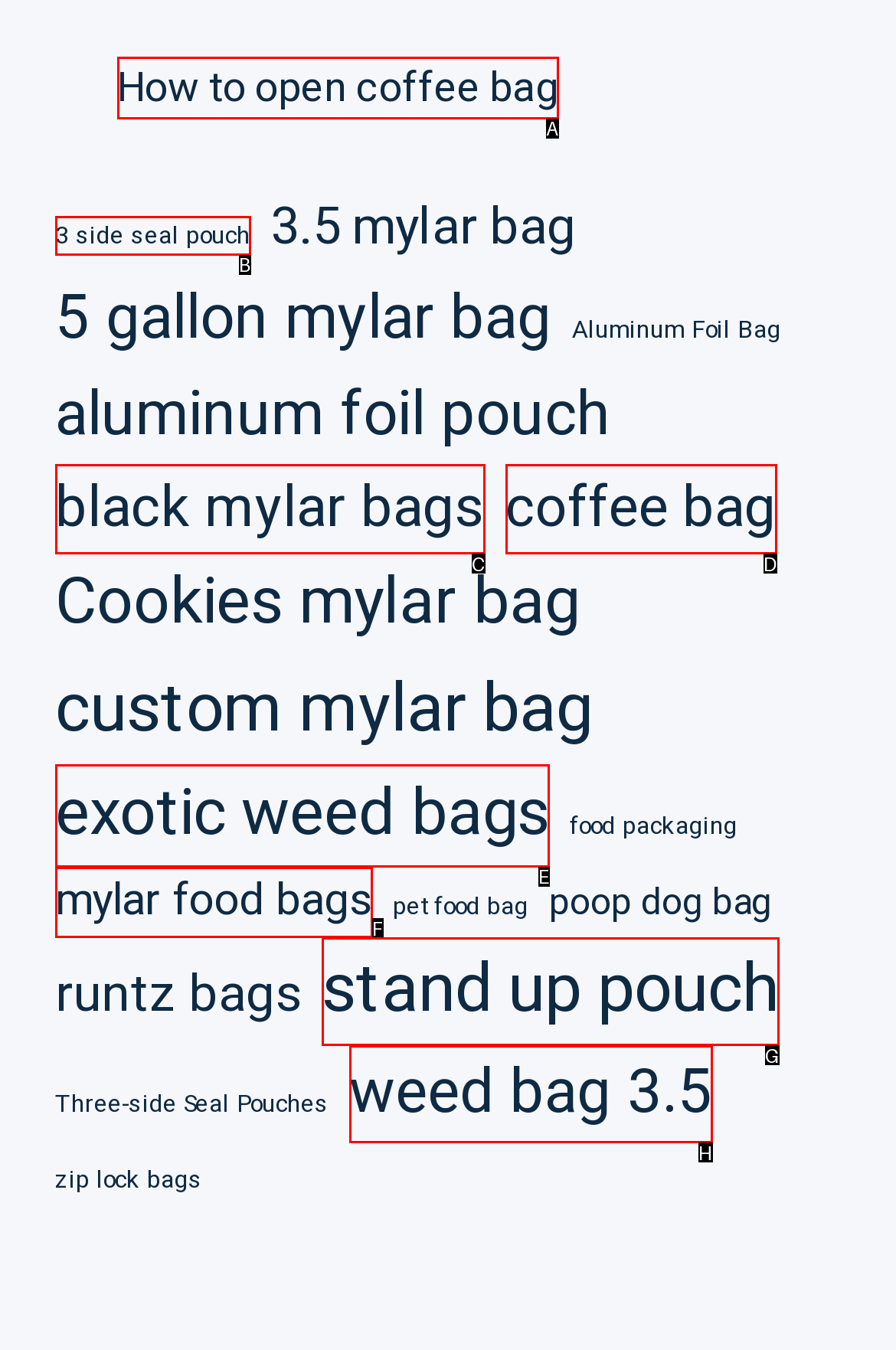Based on the provided element description: stand up pouch, identify the best matching HTML element. Respond with the corresponding letter from the options shown.

G